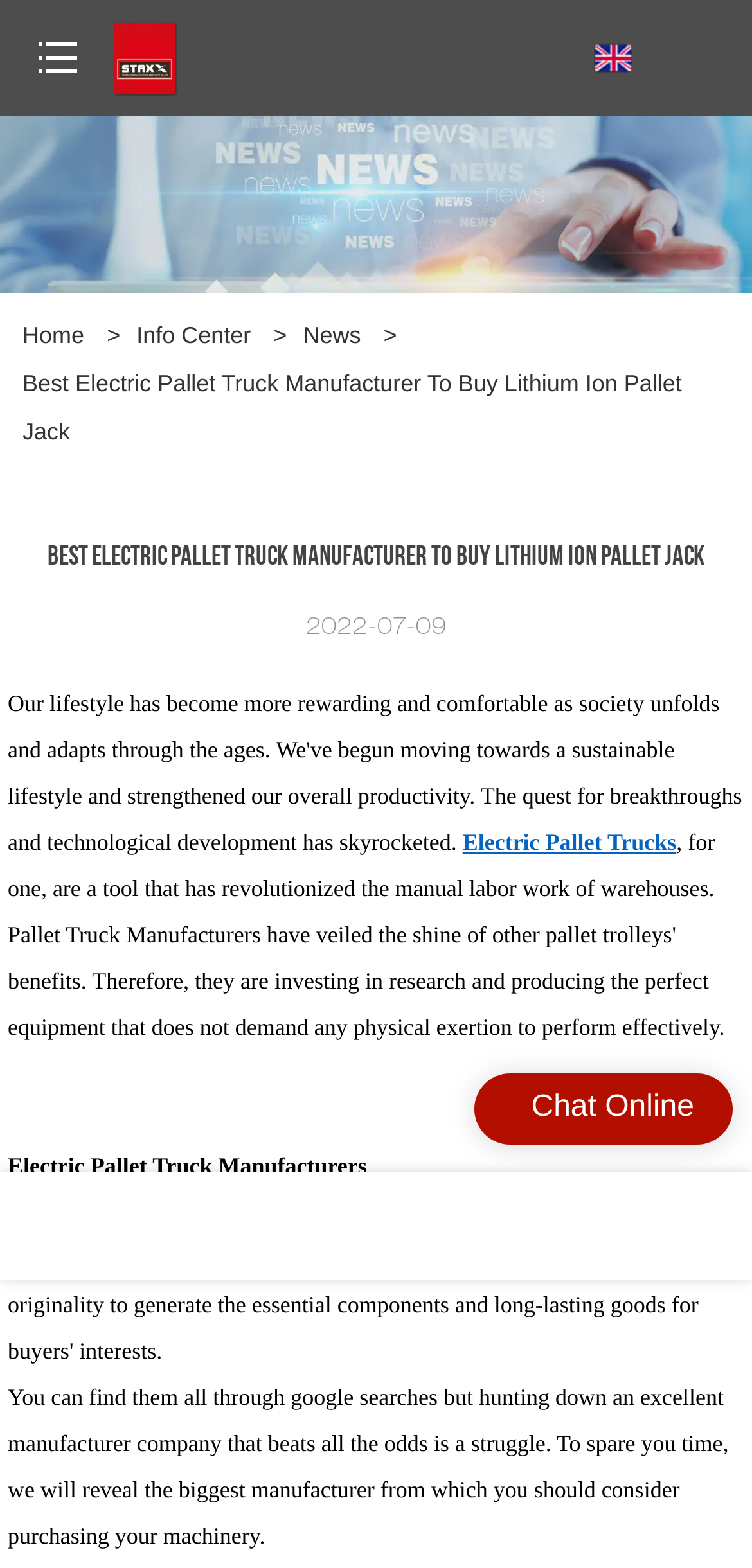Provide your answer in a single word or phrase: 
What is the company name of the logo?

Staxx Pallet Truck